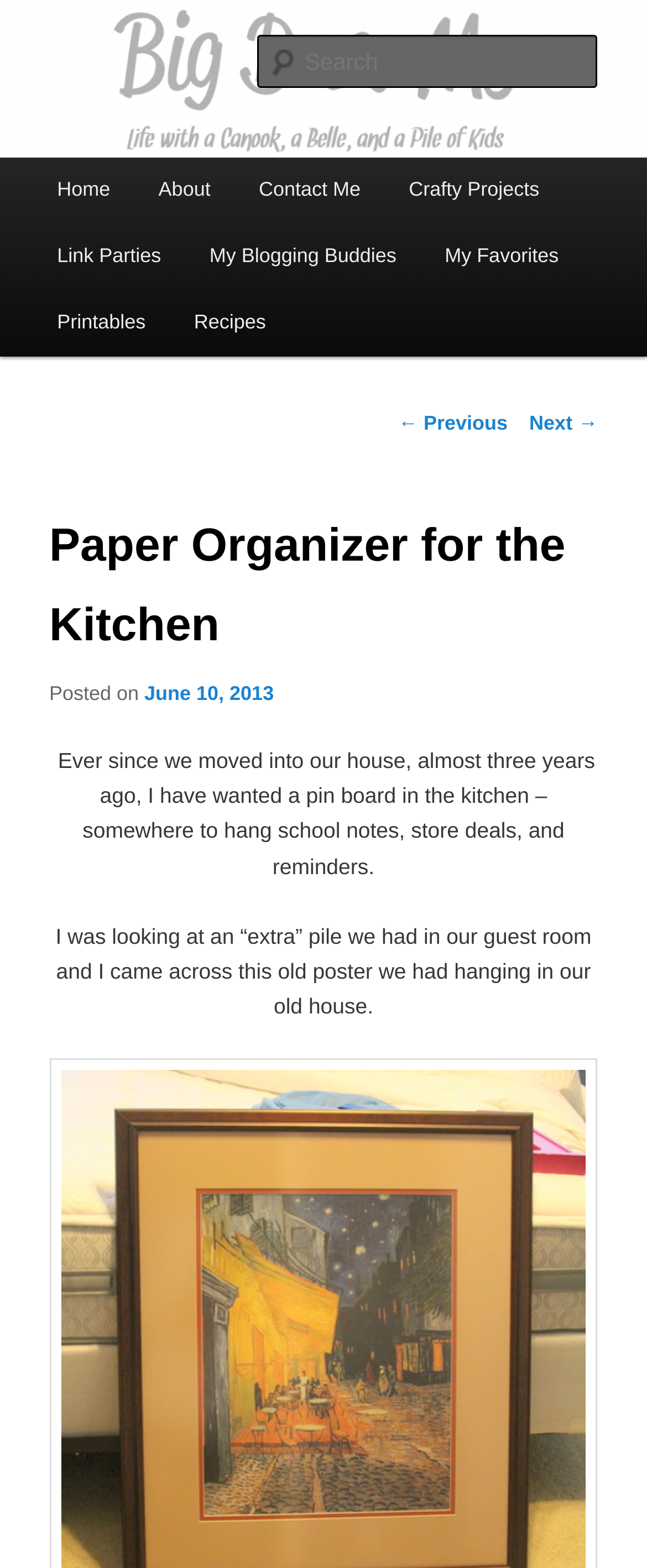Please provide a one-word or phrase answer to the question: 
What is the purpose of the paper organizer mentioned in the post?

to hang school notes, store deals, and reminders